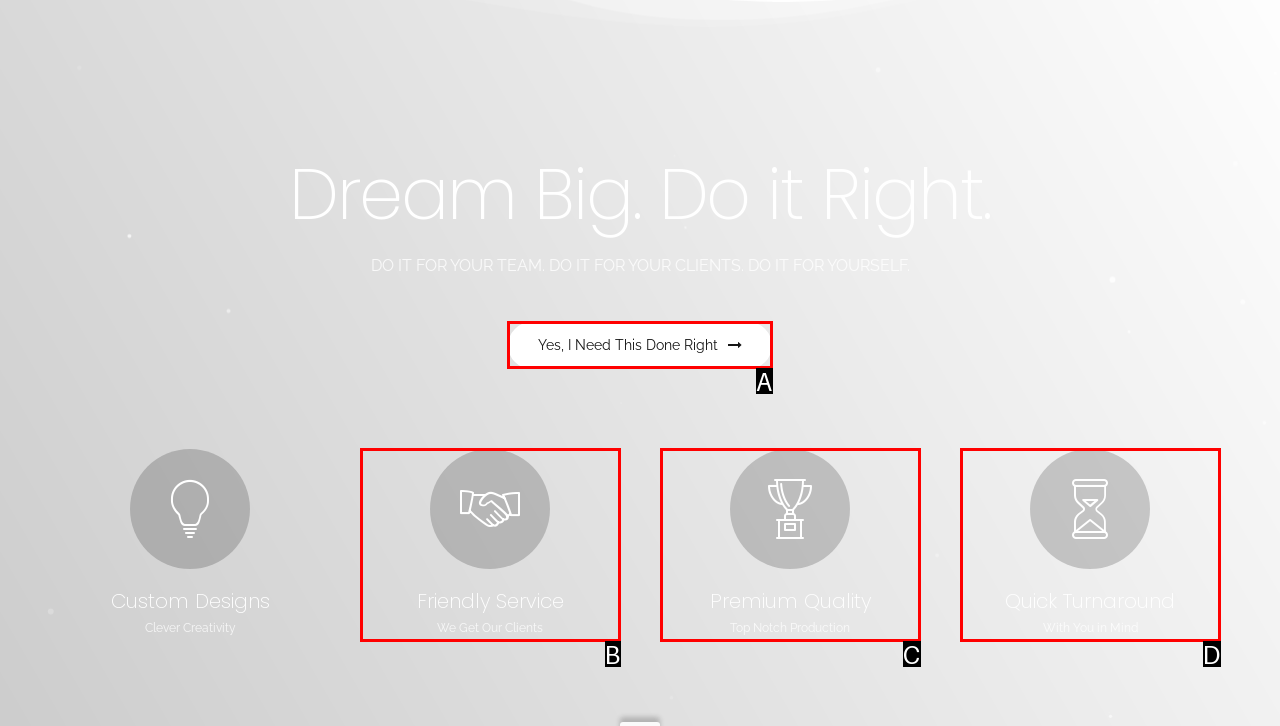Given the description: Projects, select the HTML element that best matches it. Reply with the letter of your chosen option.

None